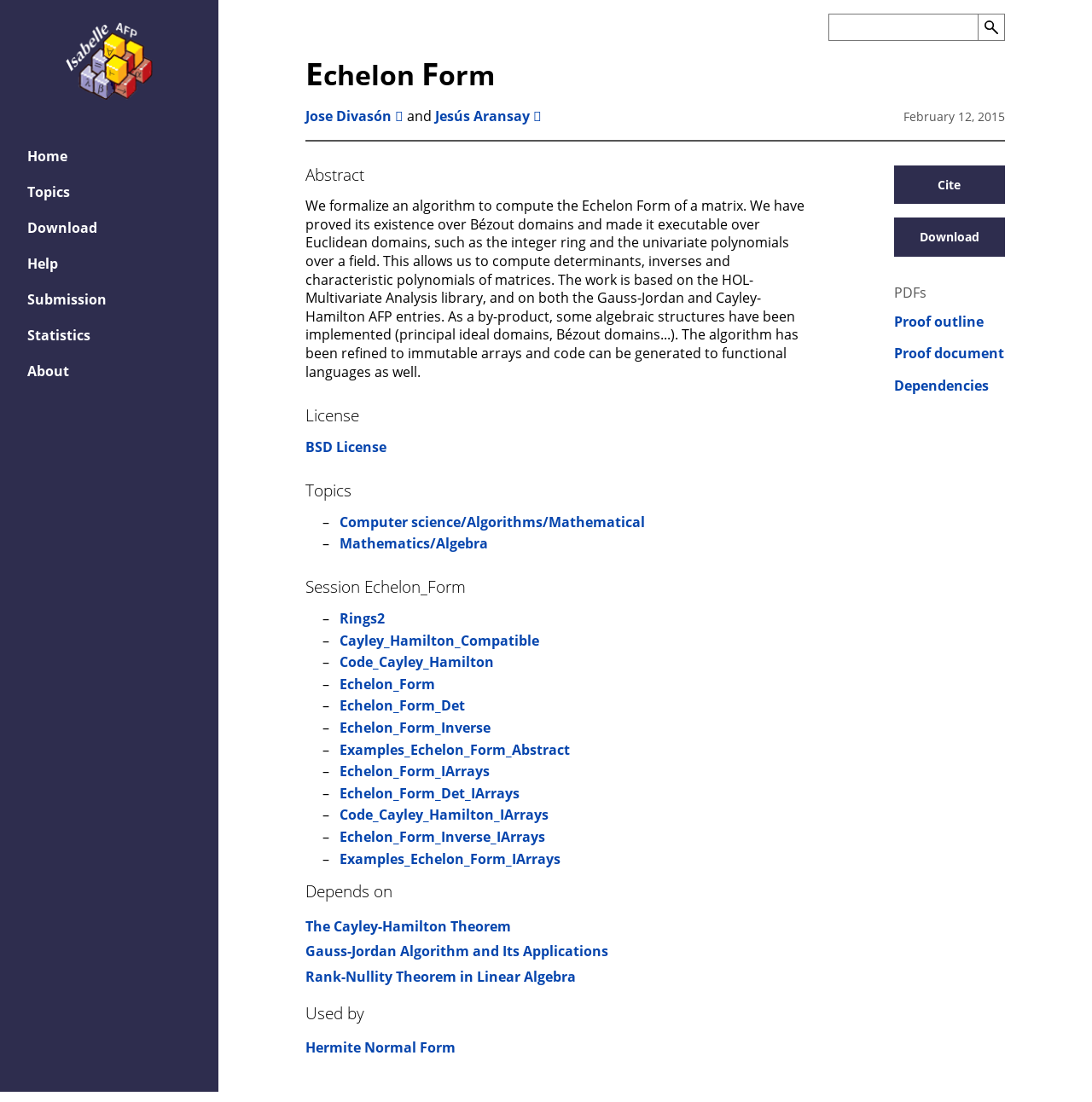Answer the question briefly using a single word or phrase: 
Who are the authors of the work presented on this webpage?

Jose Divasón and Jesús Aransay